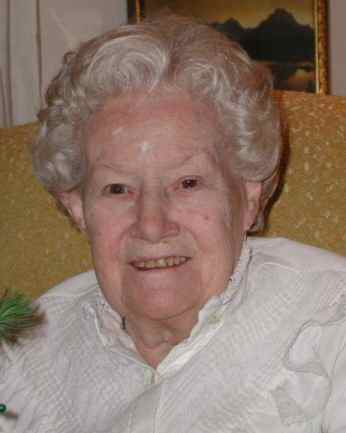What is the approximate time of year when the photograph was taken?
Look at the image and respond with a single word or a short phrase.

Christmas